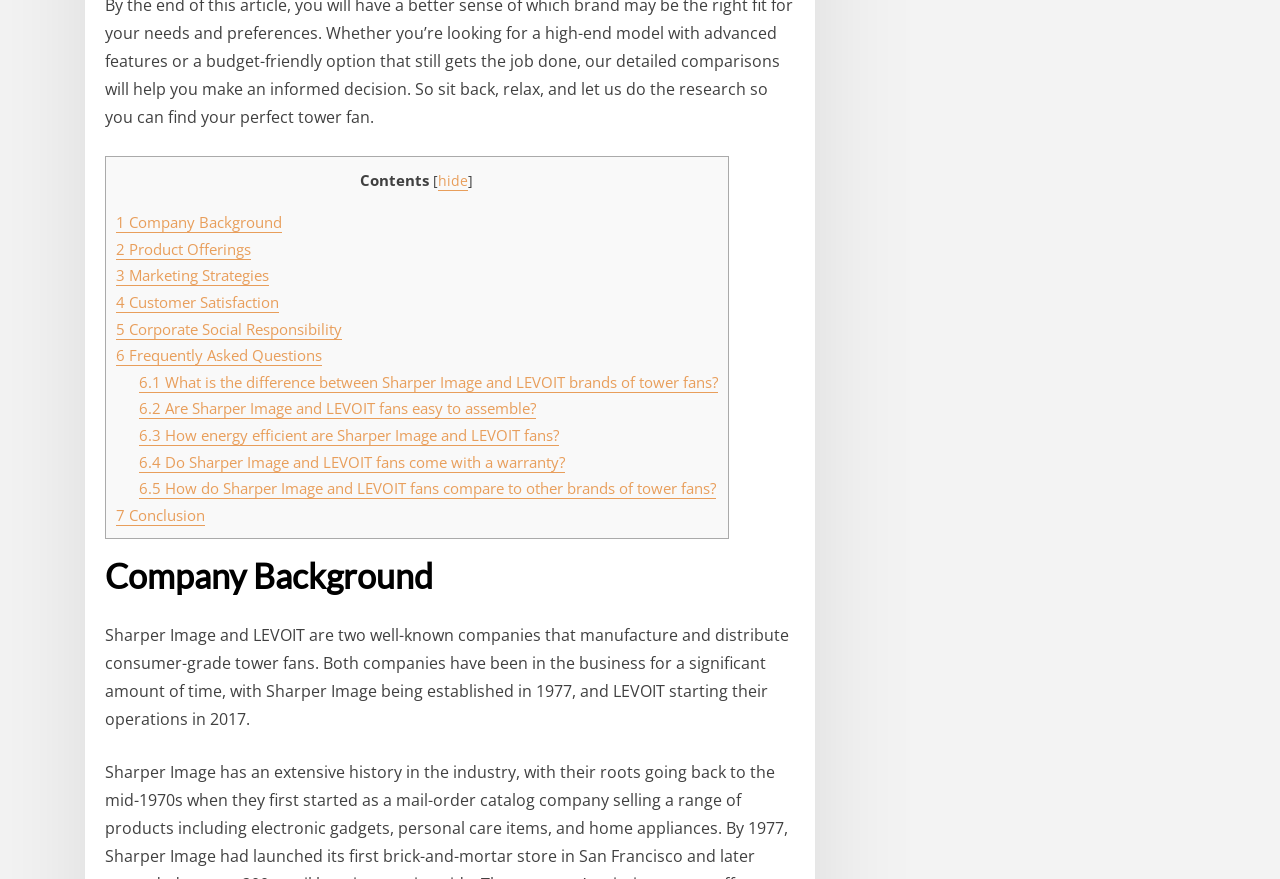Find the bounding box coordinates for the area that must be clicked to perform this action: "Click on 'hide'".

[0.342, 0.195, 0.366, 0.217]